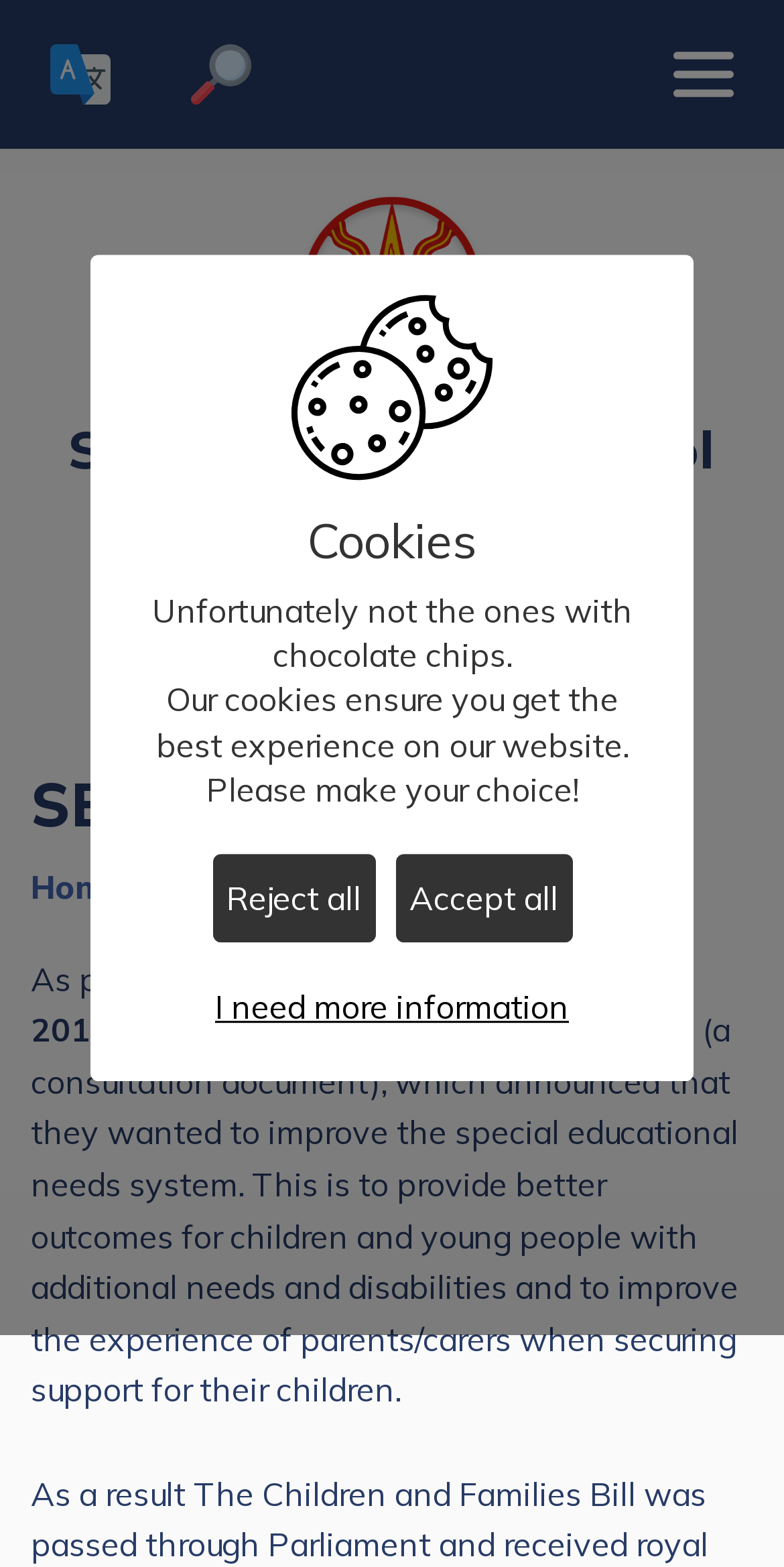What is the purpose of the cookies on this website?
Please describe in detail the information shown in the image to answer the question.

The purpose of the cookies can be found in the 'Cookies' section. The text states that 'Our cookies ensure you get the best experience on our website'.